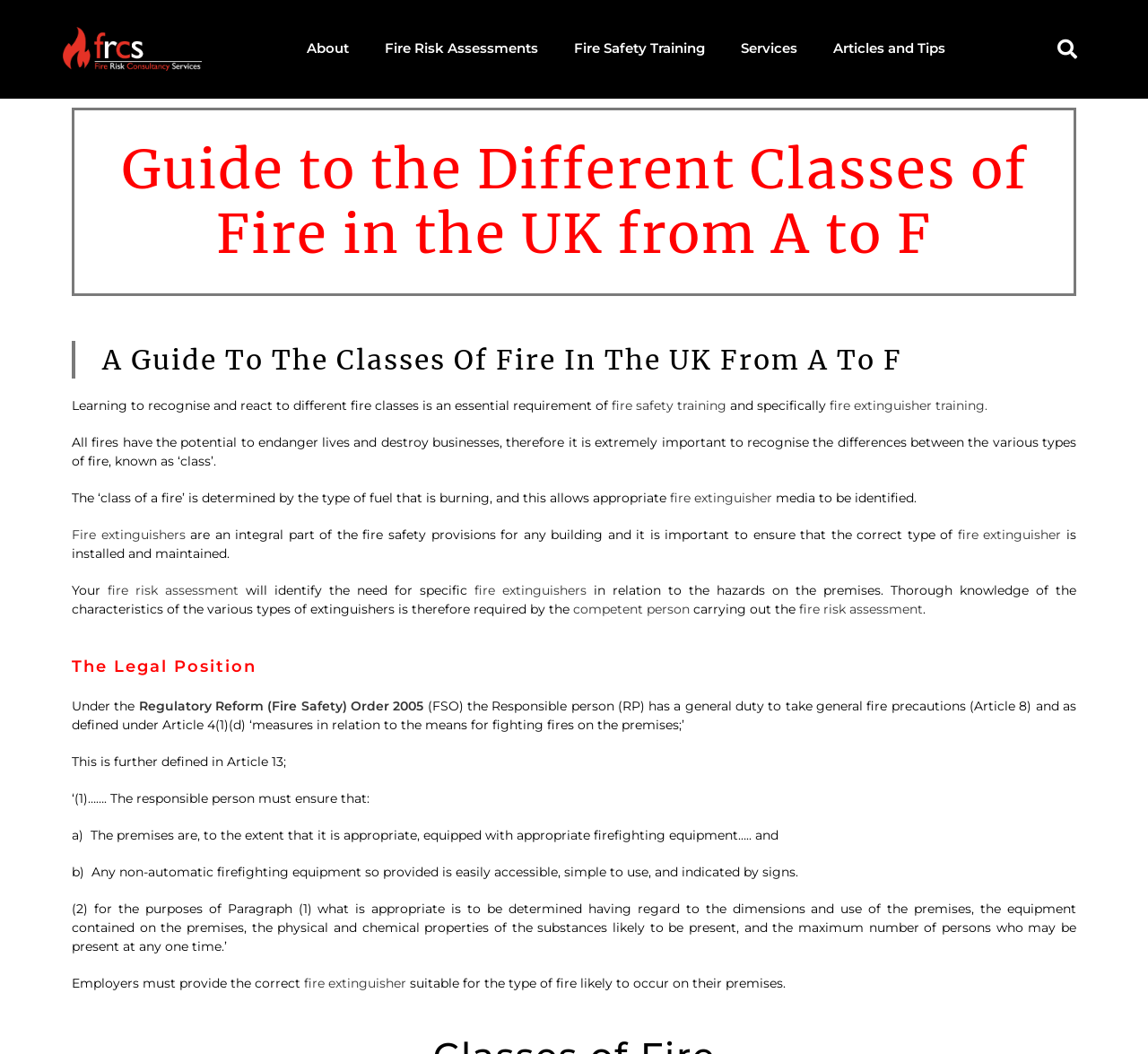Given the element description, predict the bounding box coordinates in the format (top-left x, top-left y, bottom-right x, bottom-right y). Make sure all values are between 0 and 1. Here is the element description: extinguisher

[0.857, 0.5, 0.929, 0.515]